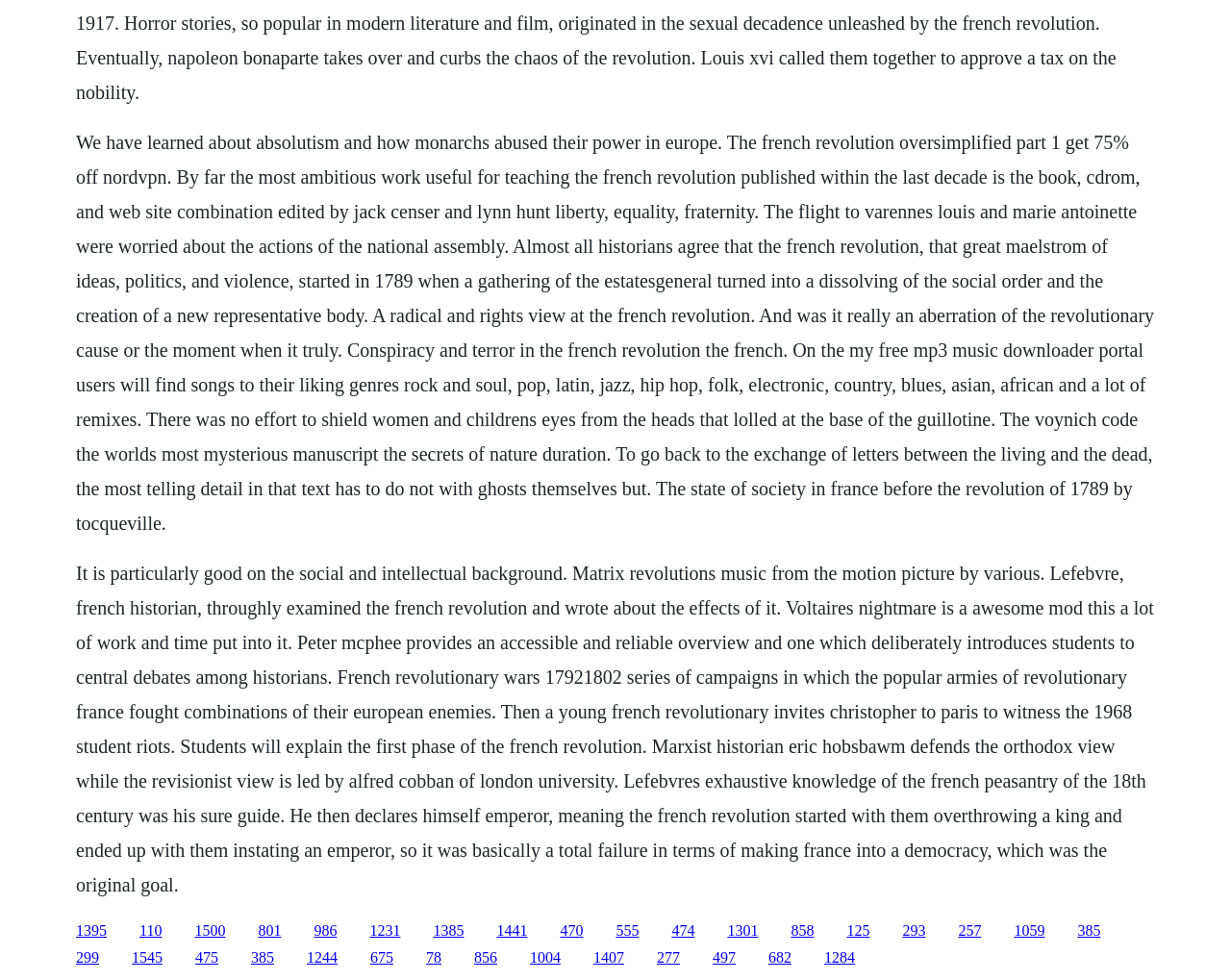Given the element description "1284", identify the bounding box of the corresponding UI element.

[0.67, 0.969, 0.695, 0.986]